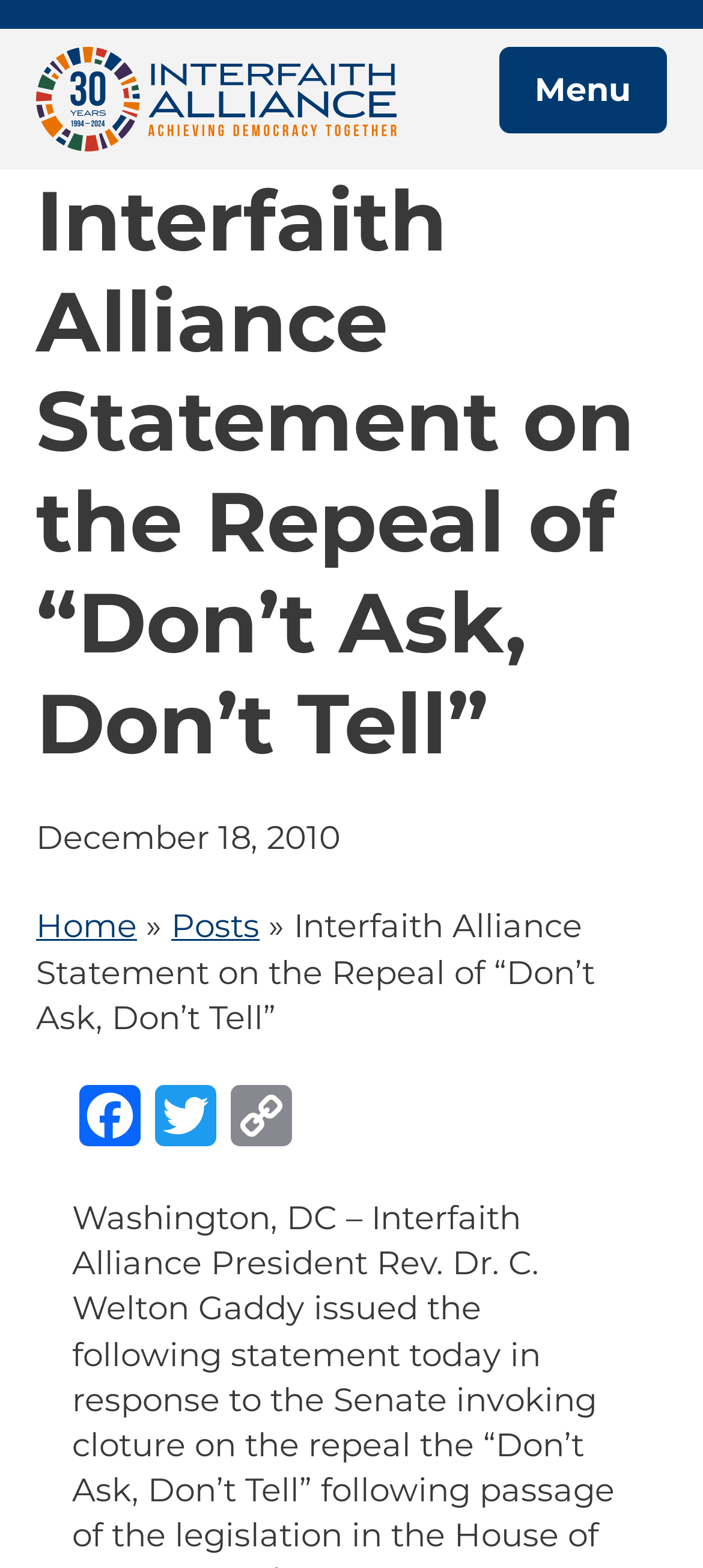What is the category of this webpage?
Please respond to the question with a detailed and well-explained answer.

The category is indicated by a link element, which suggests that this webpage is a post or an article, and it is categorized under the 'Posts' section.